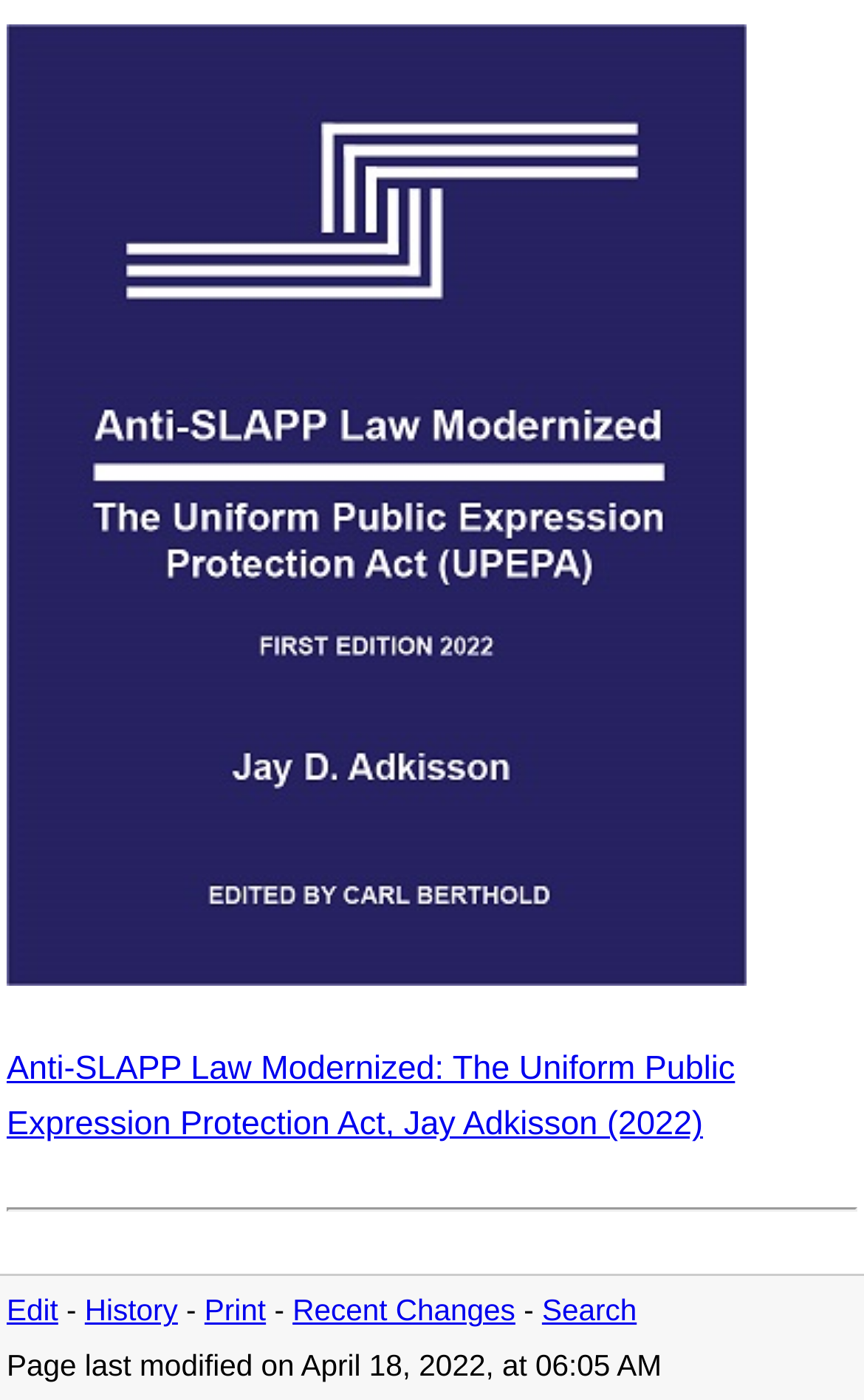Please answer the following question using a single word or phrase: 
What is the purpose of the 'Edit' link?

To edit the page